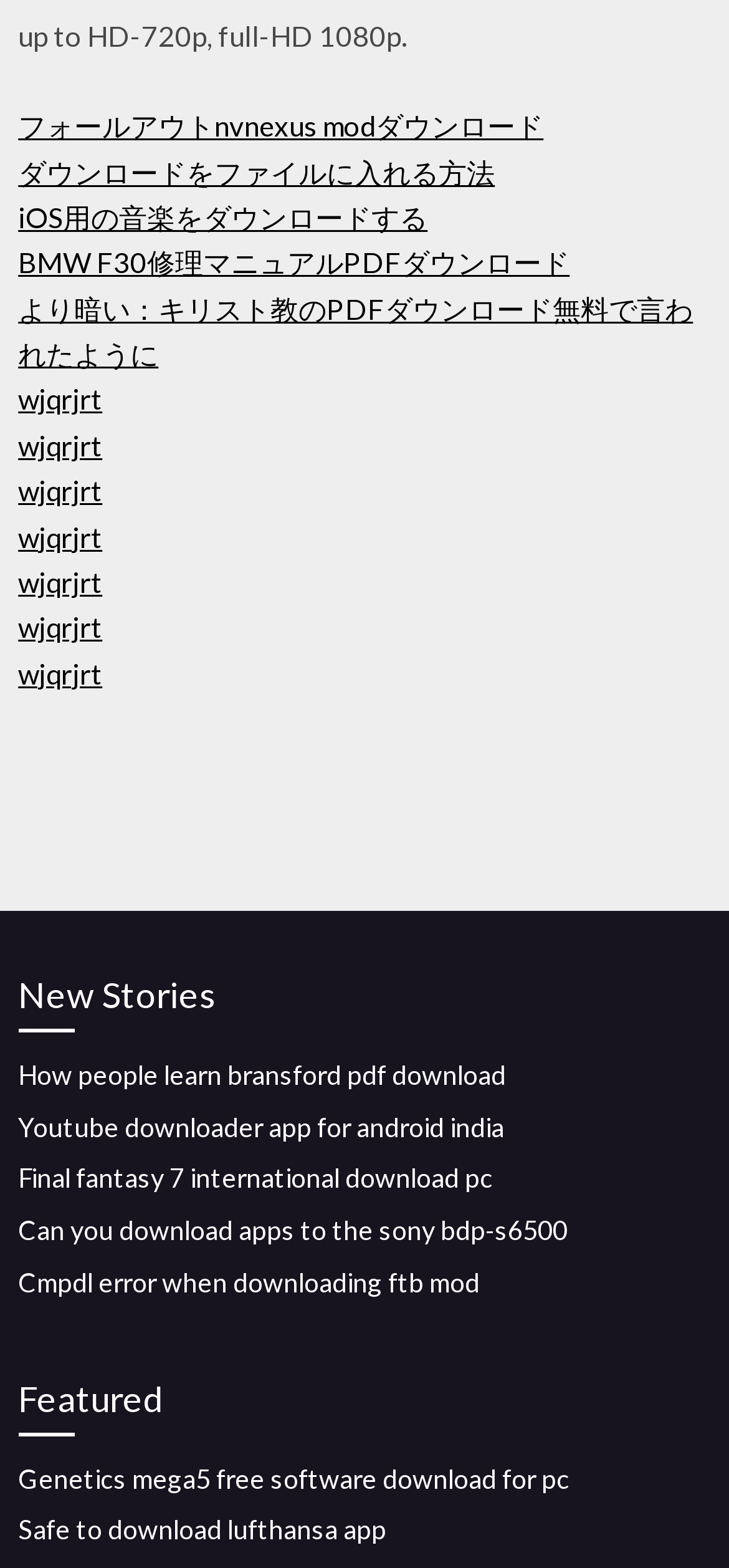Carefully examine the image and provide an in-depth answer to the question: How many categories of links are on this webpage?

There appear to be two categories of links on this webpage: 'New Stories' and 'Featured', which are separated by headings and have different types of links under them.